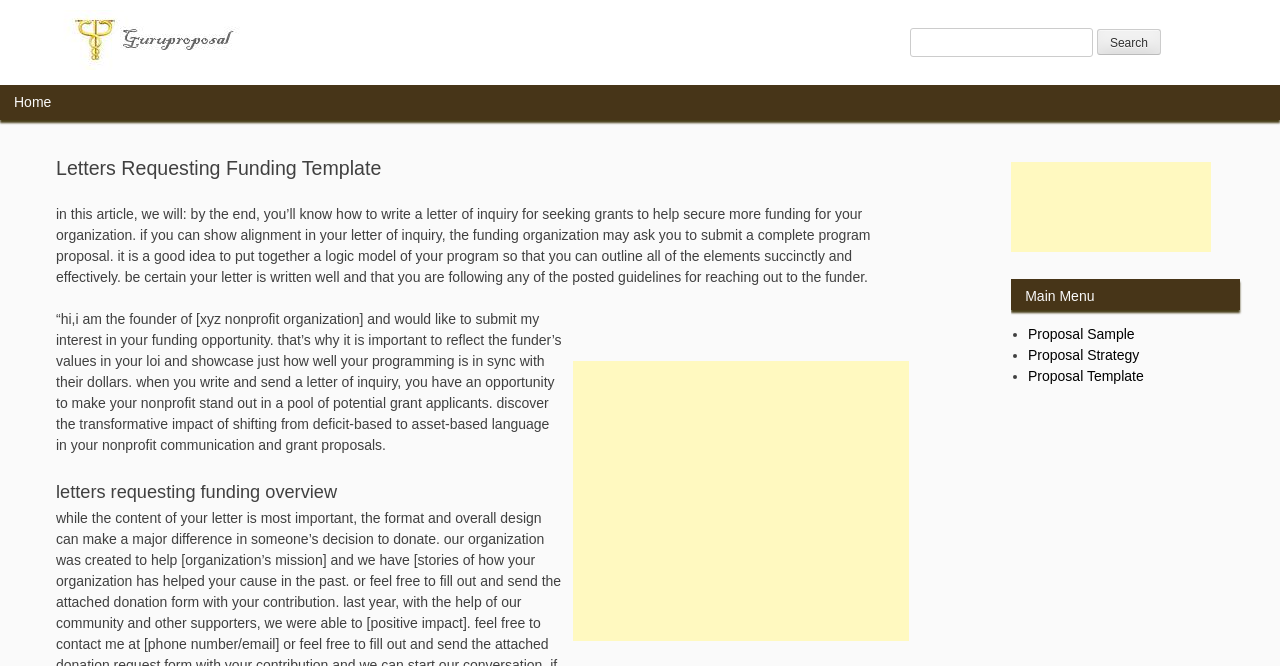Refer to the image and answer the question with as much detail as possible: What is the relationship between the letter of inquiry and the funder's values?

The webpage emphasizes the importance of reflecting the funder's values in the letter of inquiry and showcasing how well the programming is in sync with their dollars. This suggests that there should be alignment between the letter of inquiry and the funder's values.